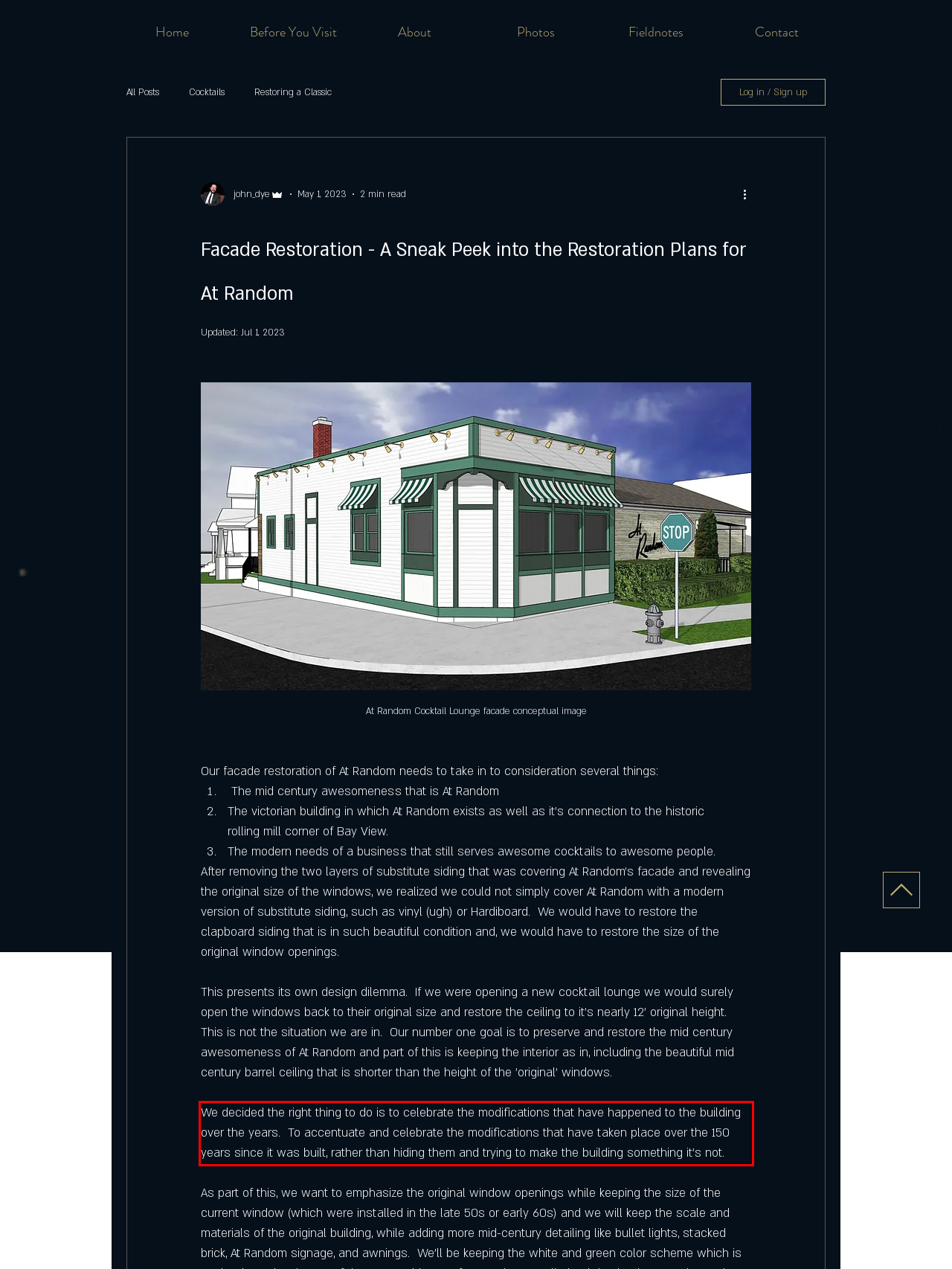There is a UI element on the webpage screenshot marked by a red bounding box. Extract and generate the text content from within this red box.

We decided the right thing to do is to celebrate the modifications that have happened to the building over the years. To accentuate and celebrate the modifications that have taken place over the 150 years since it was built, rather than hiding them and trying to make the building something it's not.